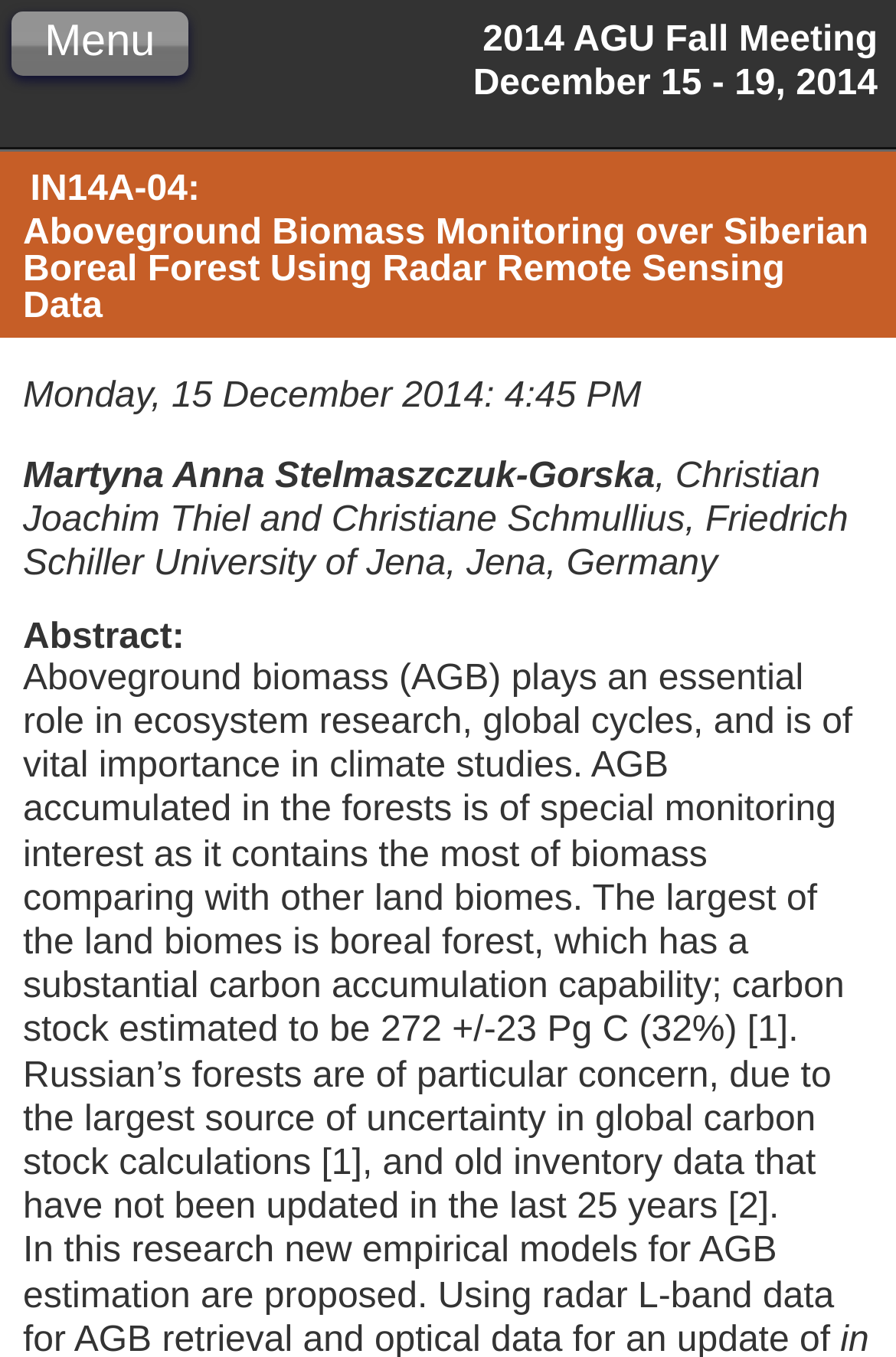Who is the author of the abstract?
From the details in the image, provide a complete and detailed answer to the question.

I found the answer by looking at the StaticText element that says 'Martyna Anna Stelmaszczuk-Gorska' which is located below the heading element 'IN14A-04: Aboveground Biomass Monitoring over Siberian Boreal Forest Using Radar Remote Sensing Data'.